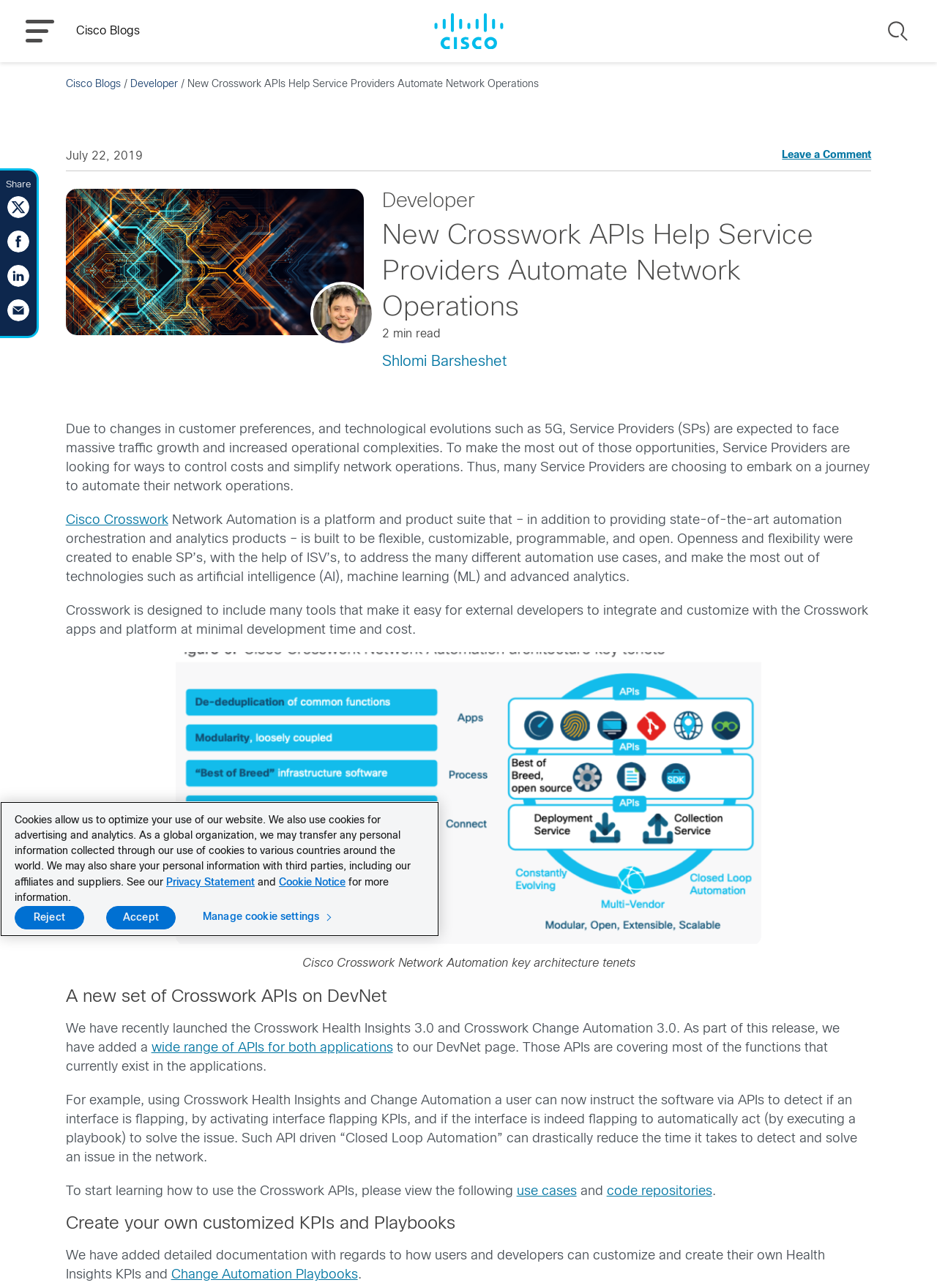Find the bounding box coordinates of the clickable region needed to perform the following instruction: "Search for something". The coordinates should be provided as four float numbers between 0 and 1, i.e., [left, top, right, bottom].

[0.945, 0.014, 0.973, 0.034]